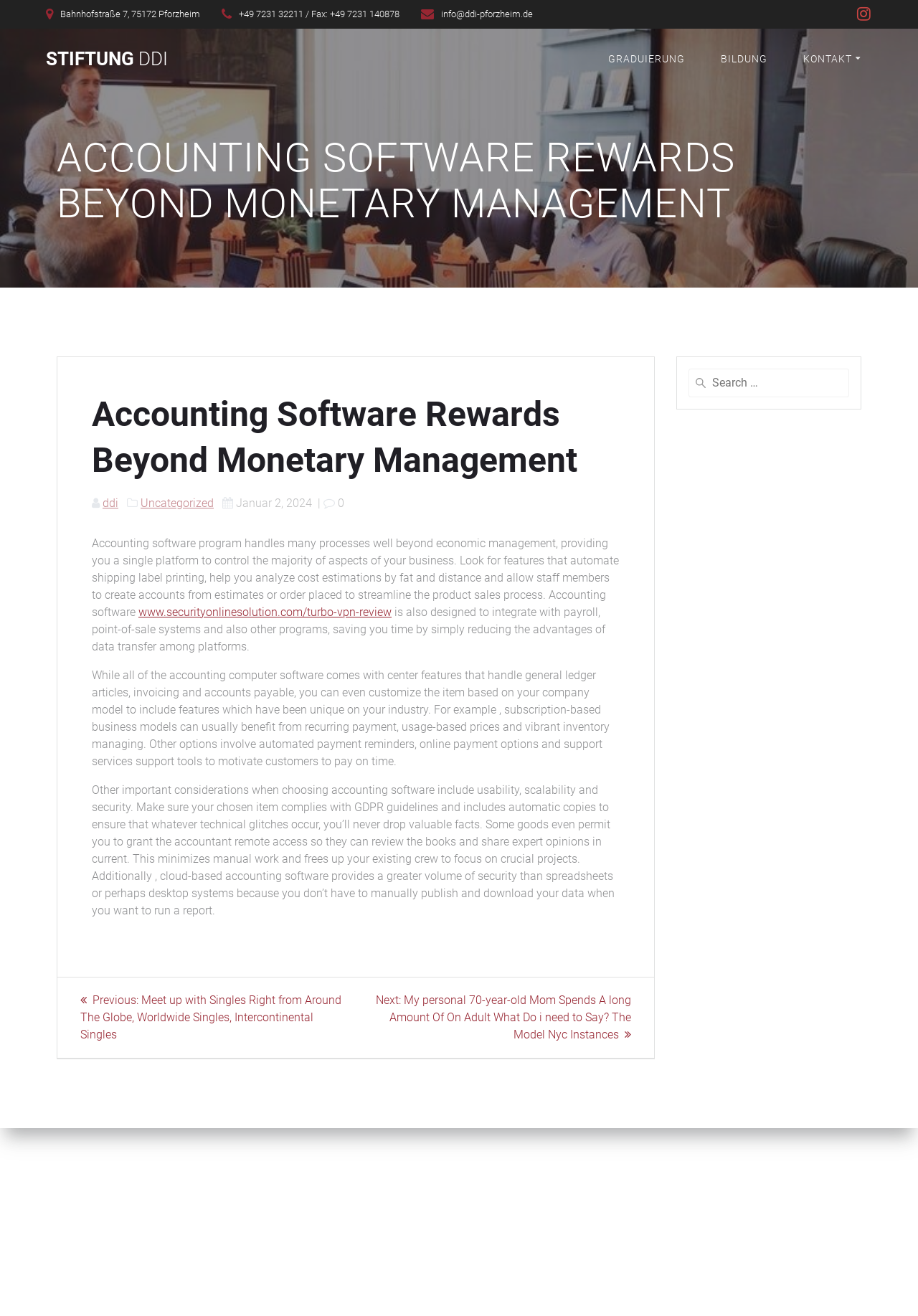Could you provide the bounding box coordinates for the portion of the screen to click to complete this instruction: "Click on the 'Previous post' link"?

[0.088, 0.755, 0.372, 0.791]